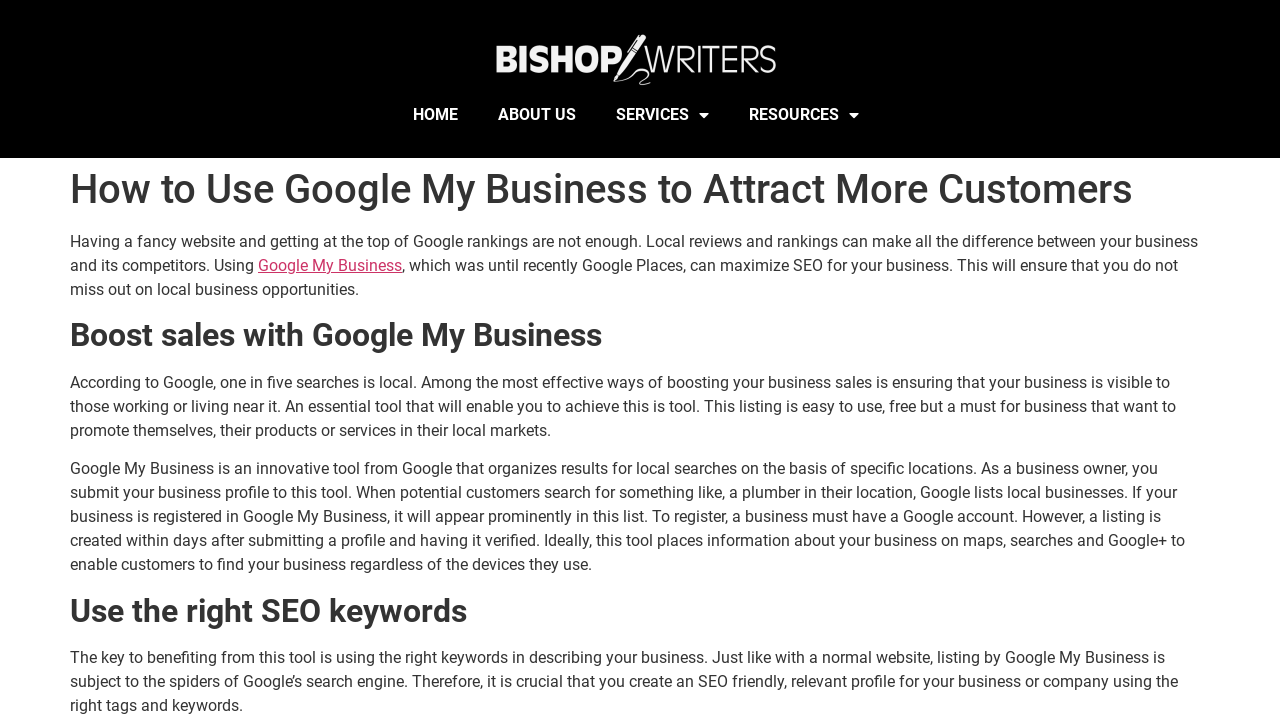Respond to the question below with a single word or phrase:
What is required to register a business on Google My Business?

Google account